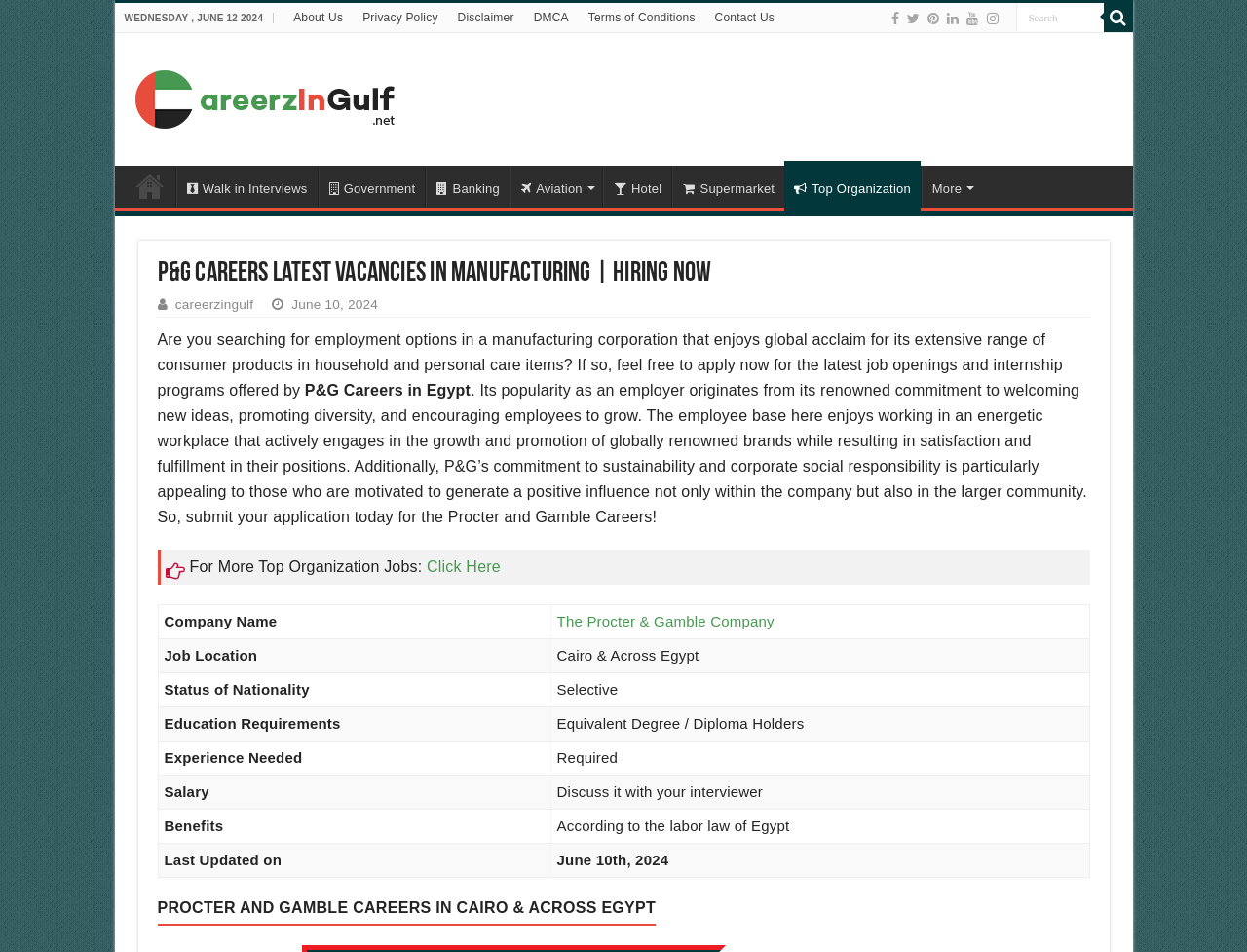What is the job location for P&G Careers?
Please describe in detail the information shown in the image to answer the question.

The job location is mentioned in the table with job details, where it says 'Job Location' and the answer is 'Cairo & Across Egypt'.